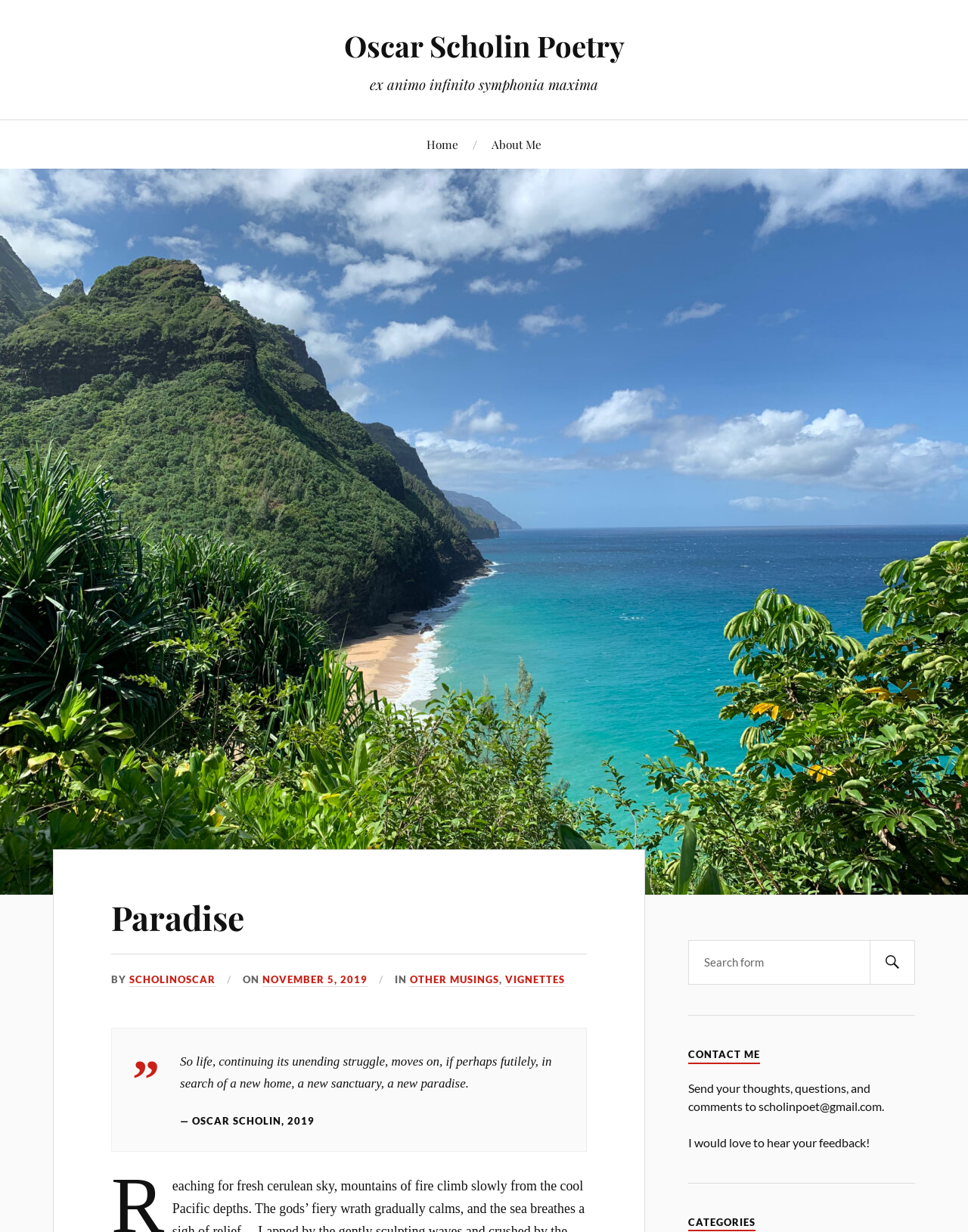Please indicate the bounding box coordinates of the element's region to be clicked to achieve the instruction: "read the poem titled Paradise". Provide the coordinates as four float numbers between 0 and 1, i.e., [left, top, right, bottom].

[0.115, 0.726, 0.252, 0.762]